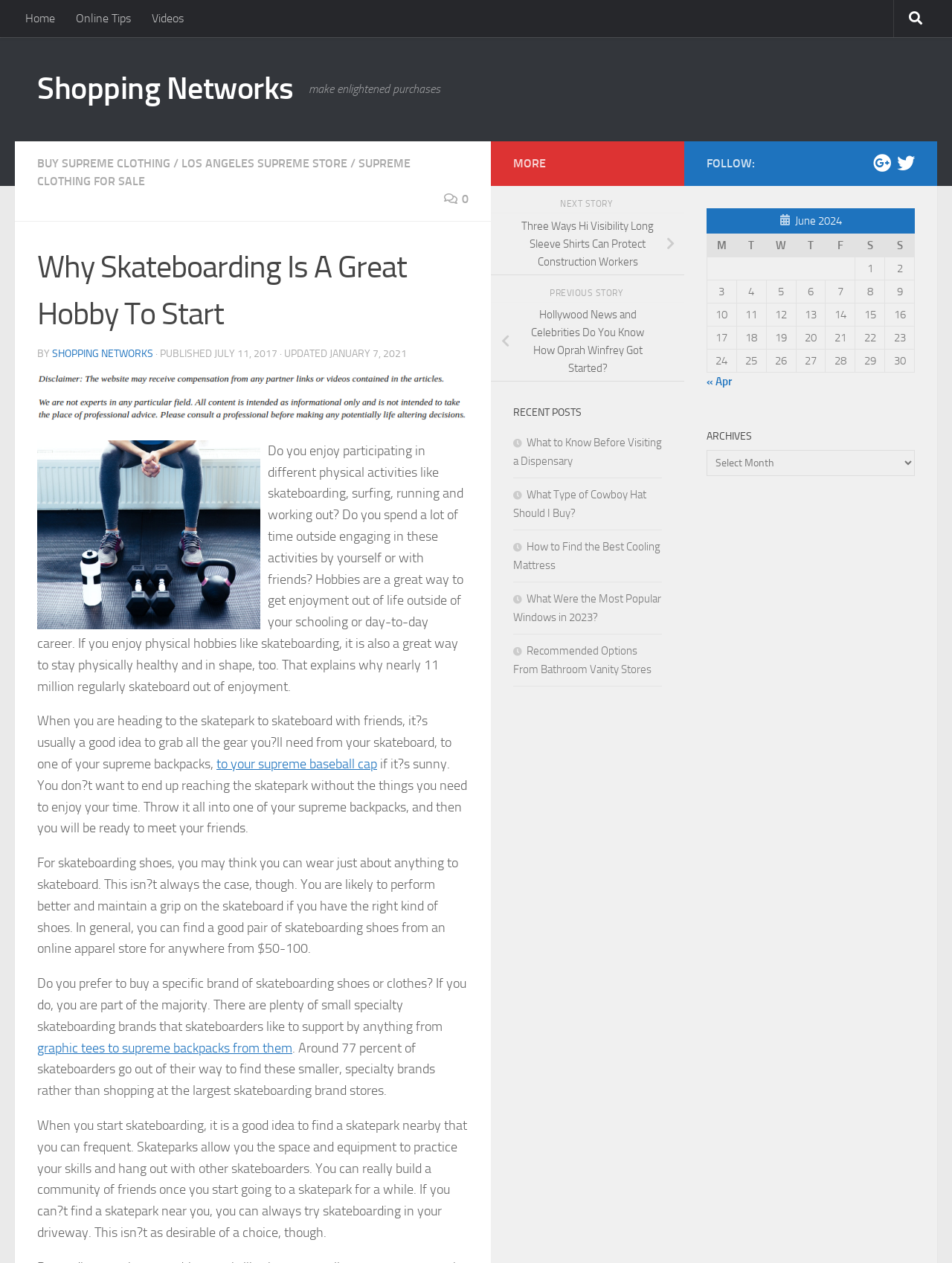Where can you find a good pair of skateboarding shoes?
Craft a detailed and extensive response to the question.

The article suggests that you can find a good pair of skateboarding shoes at an online apparel store, and they can cost anywhere from $50 to $100. This information can be found in the paragraph that discusses skateboarding shoes.